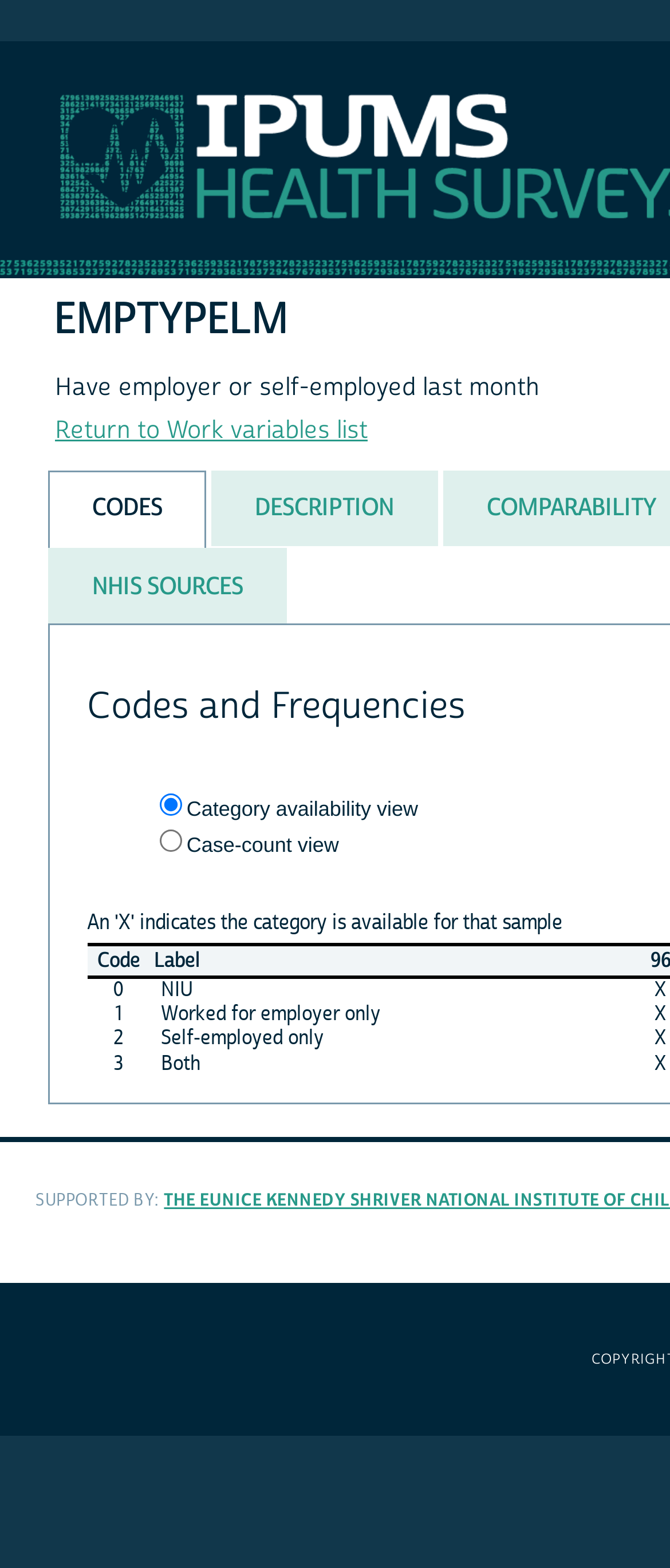Please identify the bounding box coordinates of the region to click in order to complete the task: "Click the 'DESCRIPTION' tab". The coordinates must be four float numbers between 0 and 1, specified as [left, top, right, bottom].

[0.315, 0.3, 0.654, 0.348]